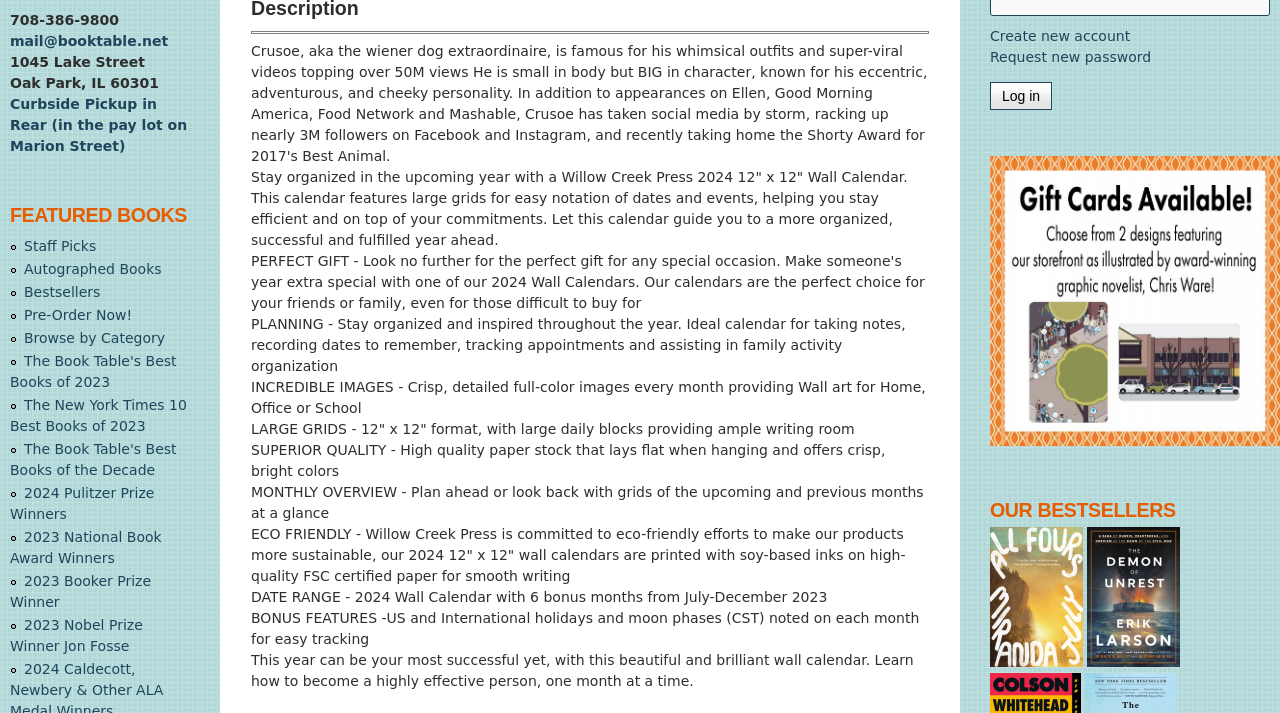From the webpage screenshot, predict the bounding box coordinates (top-left x, top-left y, bottom-right x, bottom-right y) for the UI element described here: 2023 National Book Award Winners

[0.008, 0.742, 0.126, 0.794]